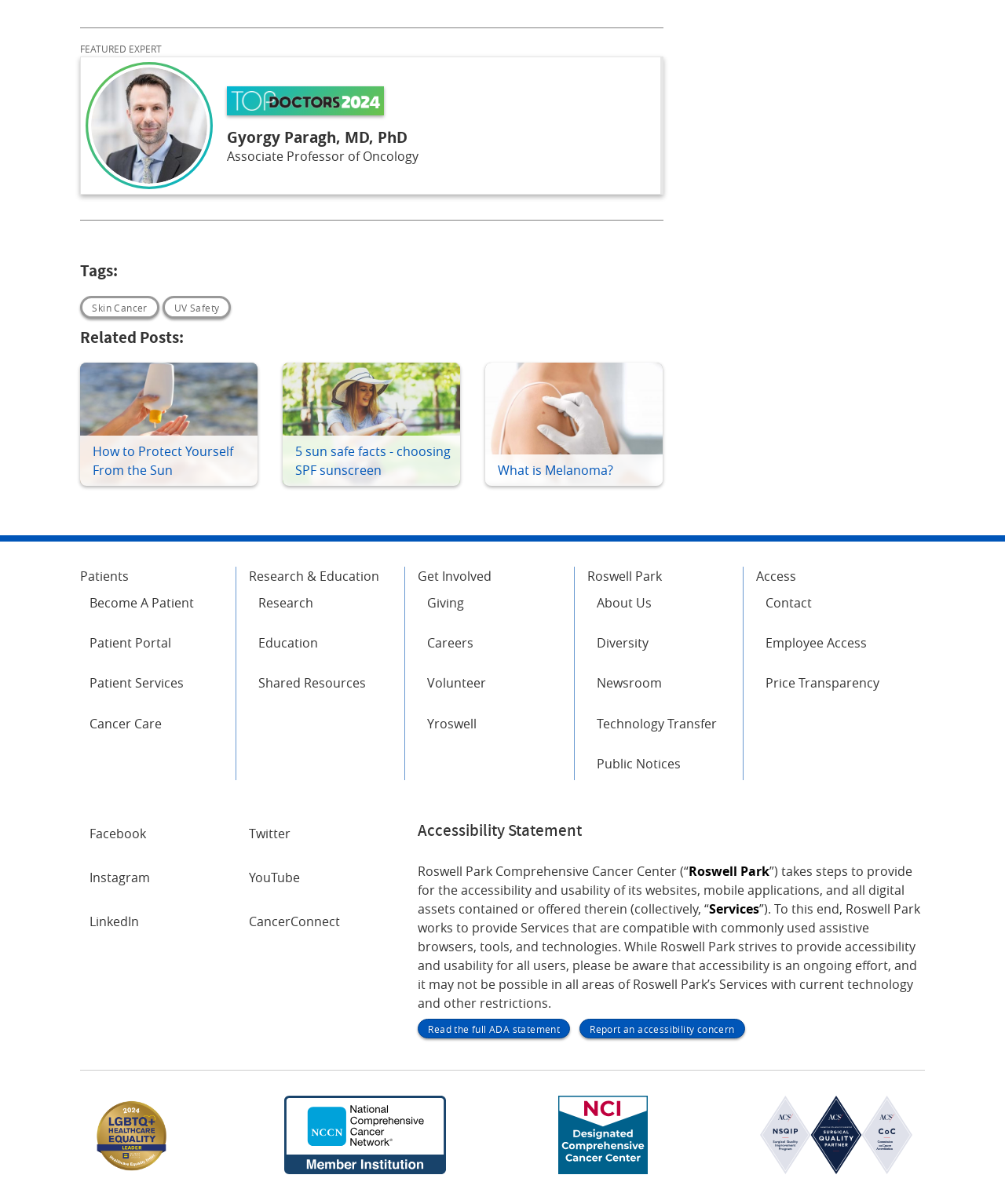Please find the bounding box coordinates of the element that you should click to achieve the following instruction: "Contact Roswell Park". The coordinates should be presented as four float numbers between 0 and 1: [left, top, right, bottom].

[0.752, 0.488, 0.901, 0.514]